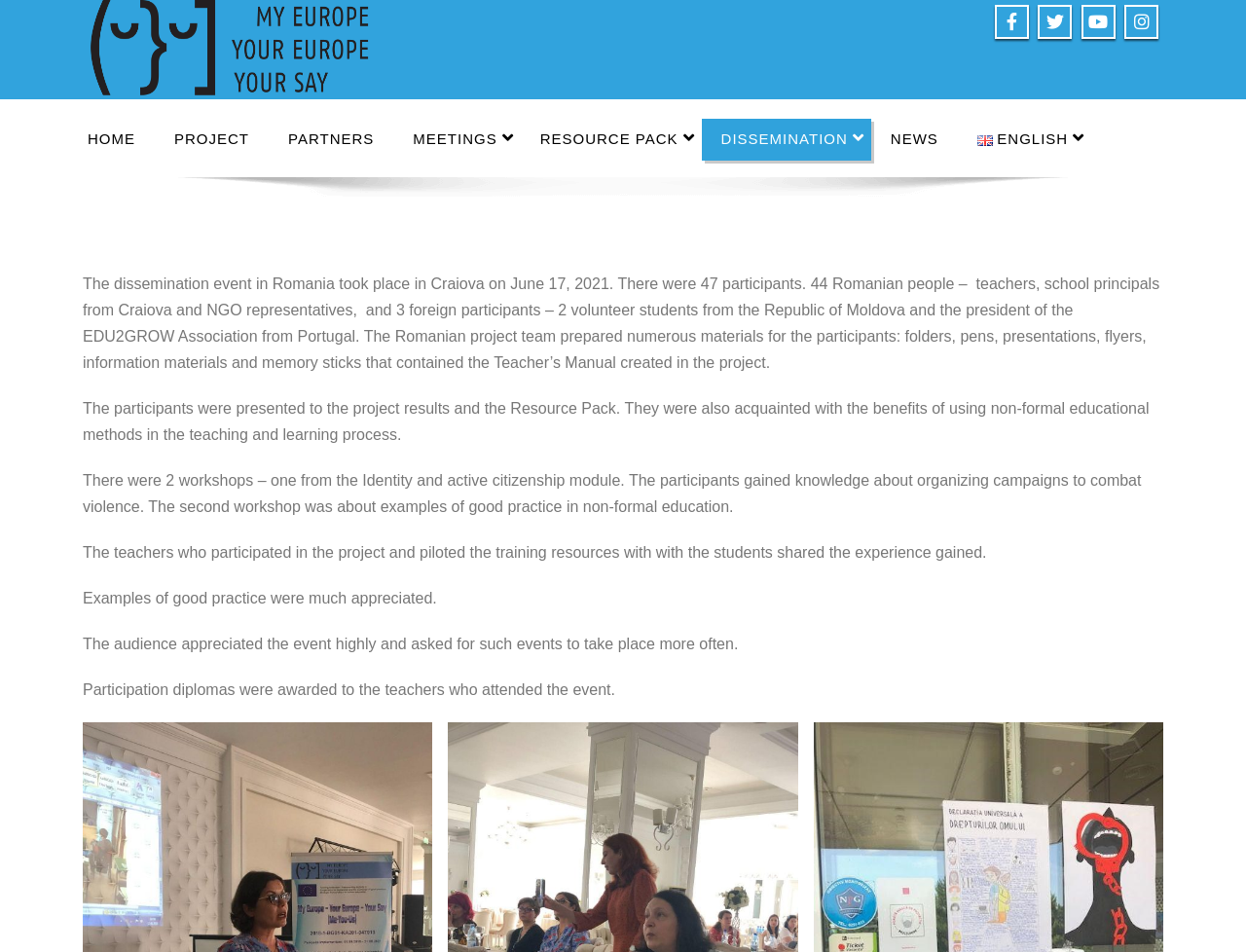Generate a thorough caption detailing the webpage content.

The webpage is about a multiplier event in Romania, which is part of the "My Europe – Your Europe – Your Say" project. At the top left, there is a link to "My Europe – Your Europe – Your Say" accompanied by an image with the same title. 

On the top right, there are four social media links, represented by icons. Below these icons, there is a navigation menu with seven links: "HOME", "PROJECT", "PARTNERS", "MEETINGS", "RESOURCE PACK", "DISSEMINATION", and "NEWS". Each of these links has an icon, except for "HOME" and "NEWS". 

The main content of the webpage is a series of paragraphs describing the dissemination event in Romania. The event took place in Craiova on June 17, 2021, and had 47 participants. The paragraphs provide details about the event, including the materials prepared for the participants, the project results presented, and the workshops conducted. The participants shared their experiences and appreciated the event highly. 

There is also a small image of the English flag on the top right, next to the "English ENGLISH" link, which indicates the language of the webpage.